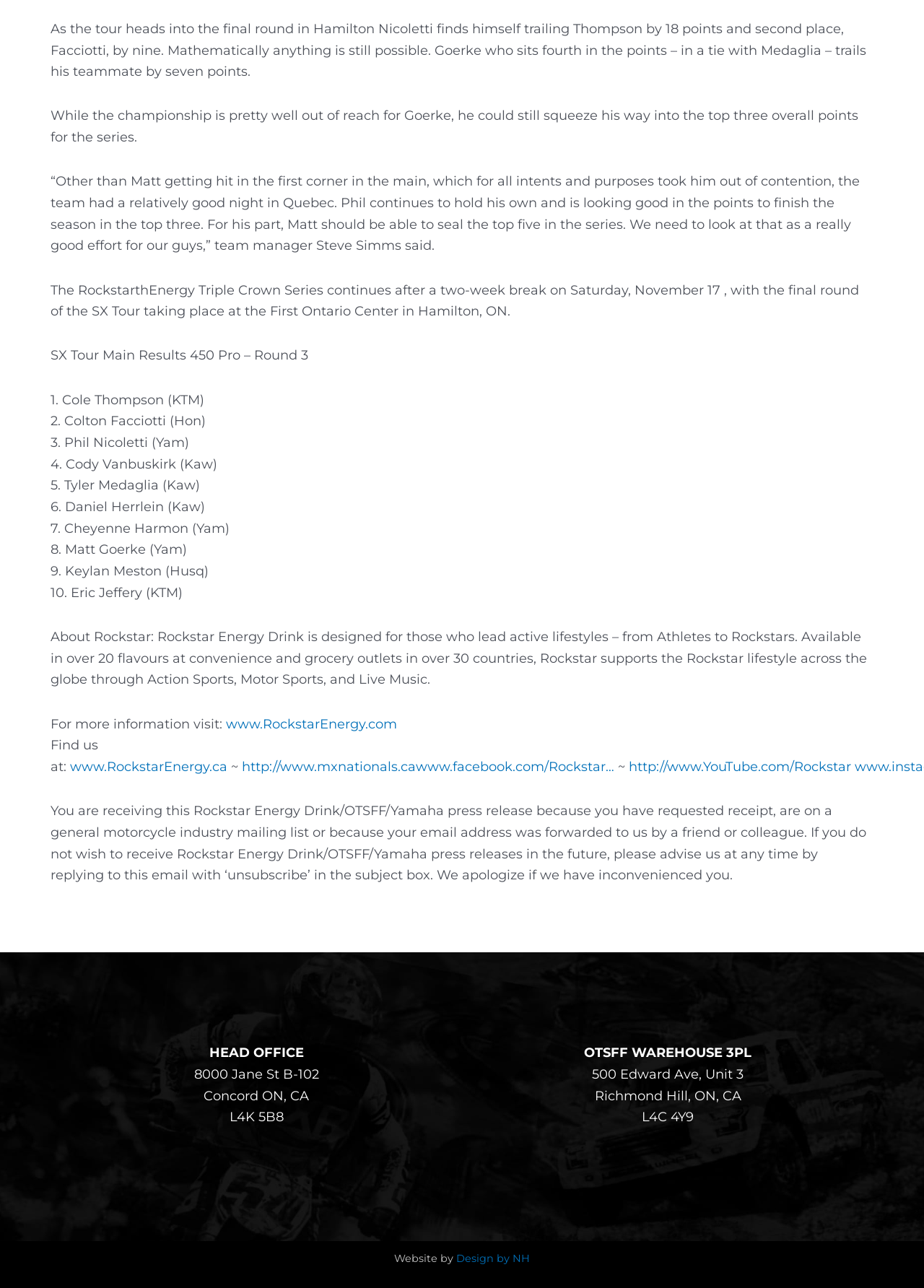Who is currently leading the SX Tour?
Please provide a comprehensive answer based on the contents of the image.

Based on the text 'SX Tour Main Results 450 Pro – Round 3' and the subsequent list of results, Cole Thompson is currently leading the SX Tour.